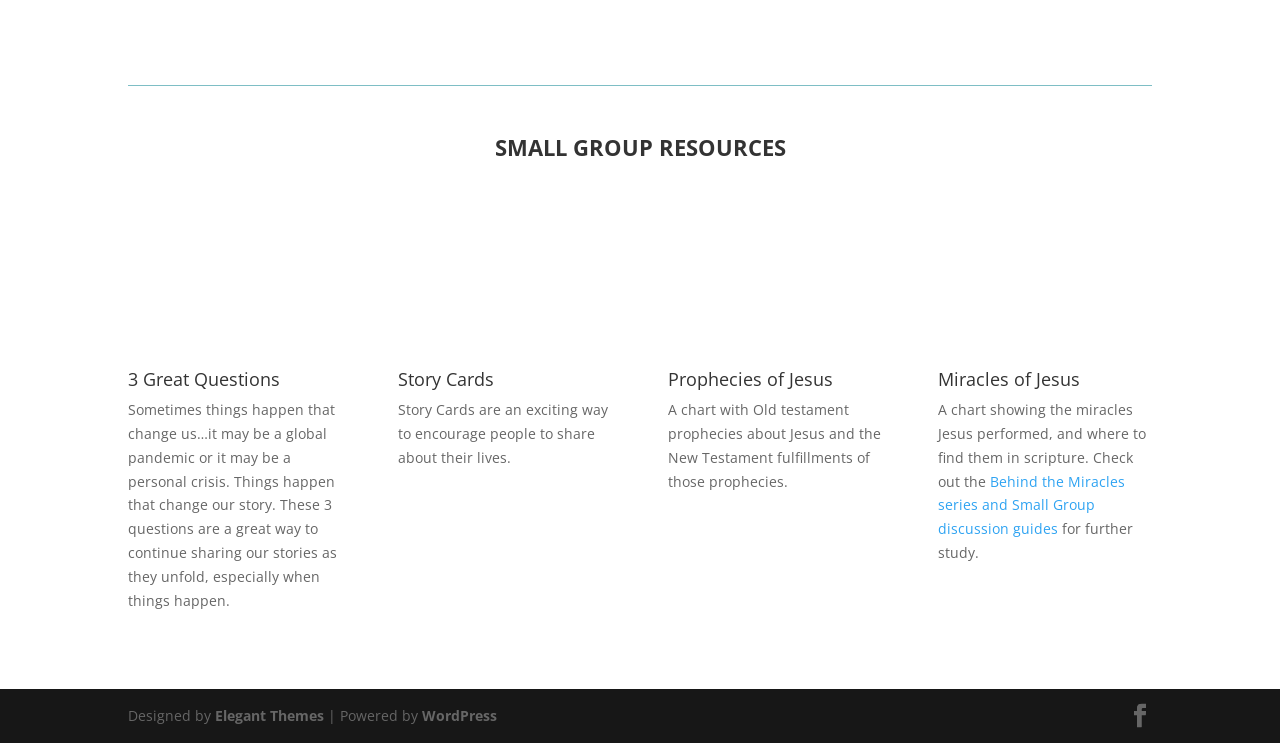Please examine the image and provide a detailed answer to the question: What is the topic of the '3 Great Questions' section?

The '3 Great Questions' section has a static text element that mentions 'sharing our stories as they unfold', which suggests that the topic of this section is related to sharing stories.